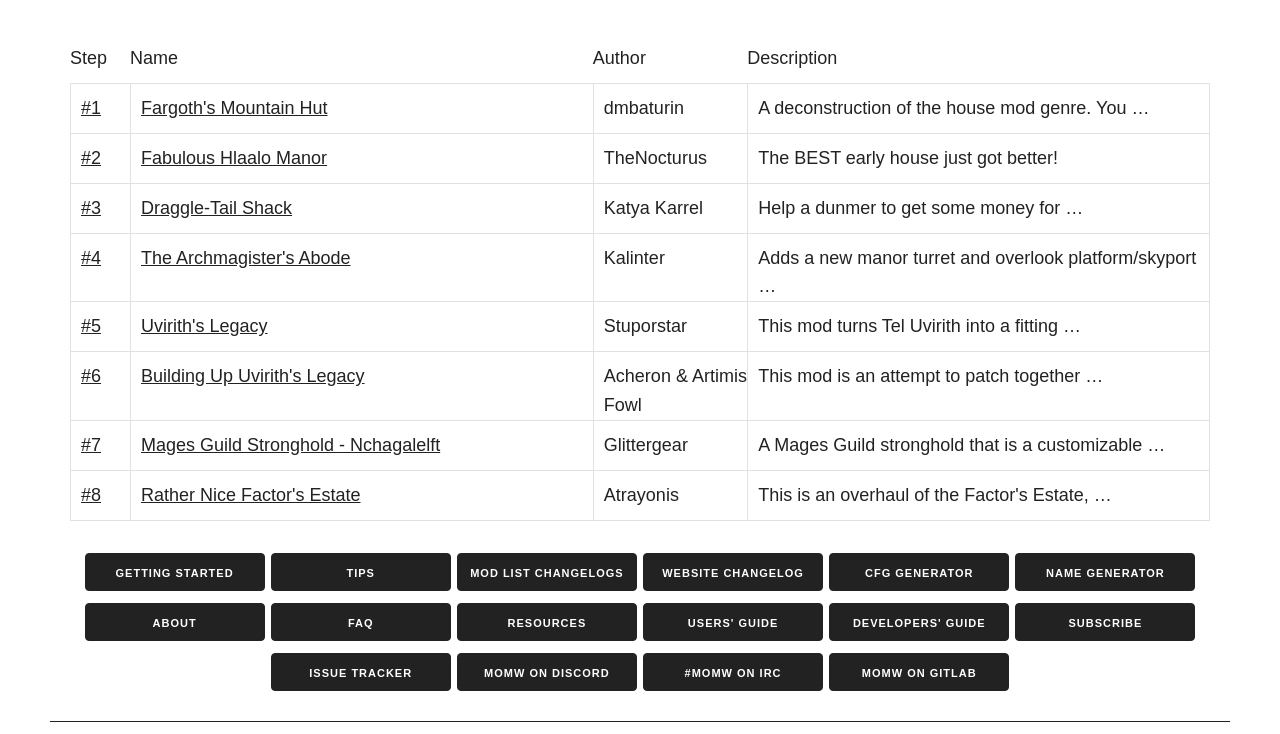Please determine the bounding box coordinates of the element's region to click in order to carry out the following instruction: "View Fargoth's Mountain Hut". The coordinates should be four float numbers between 0 and 1, i.e., [left, top, right, bottom].

[0.11, 0.133, 0.256, 0.16]